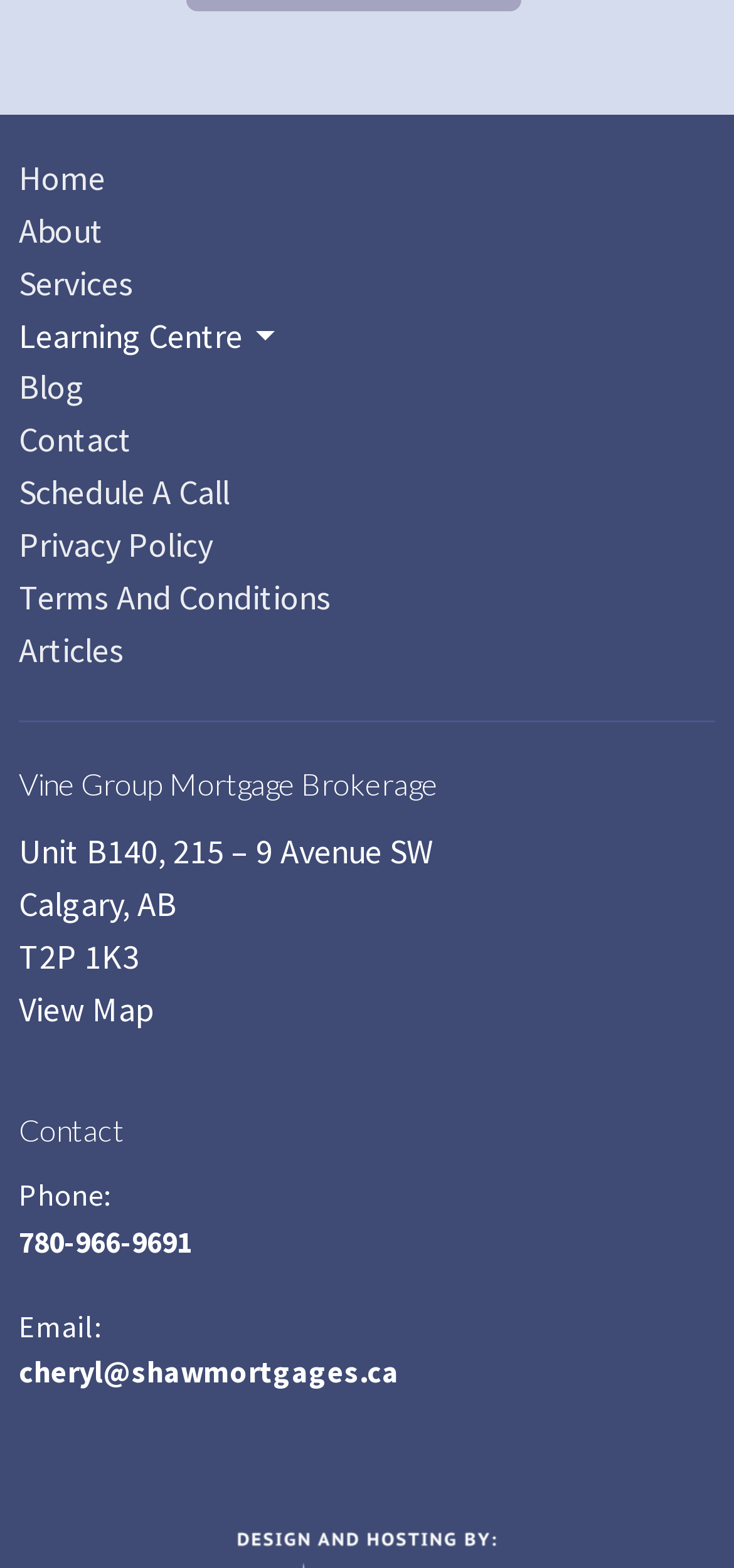Answer the question below in one word or phrase:
What is the phone number of the brokerage?

780-966-9691